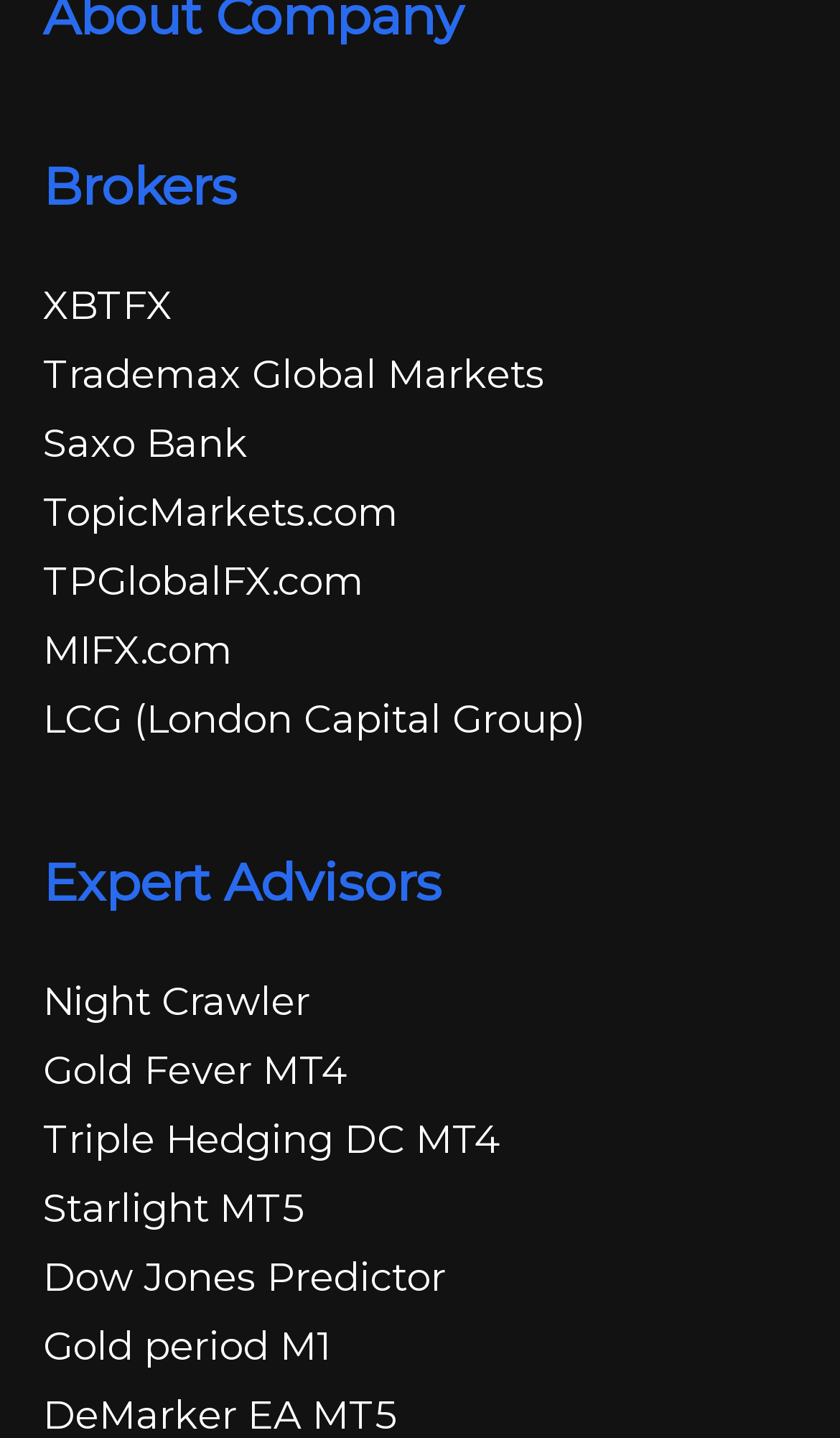Respond to the question below with a single word or phrase:
What is the main category of brokers listed?

Forex